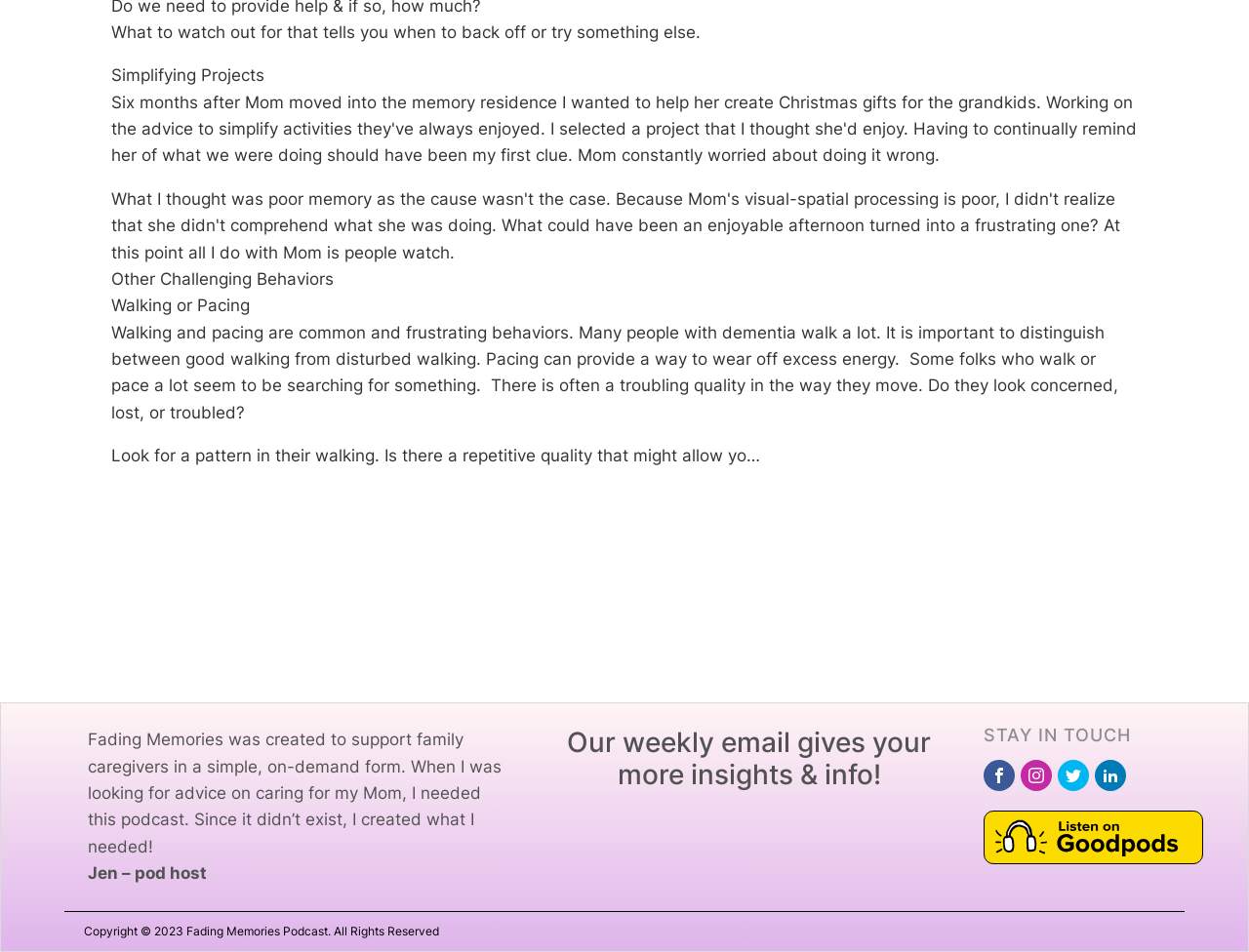What is the purpose of the weekly email?
Carefully analyze the image and provide a thorough answer to the question.

I found the heading 'Our weekly email gives your more insights & info!' which suggests that the purpose of the weekly email is to provide more insights and information.